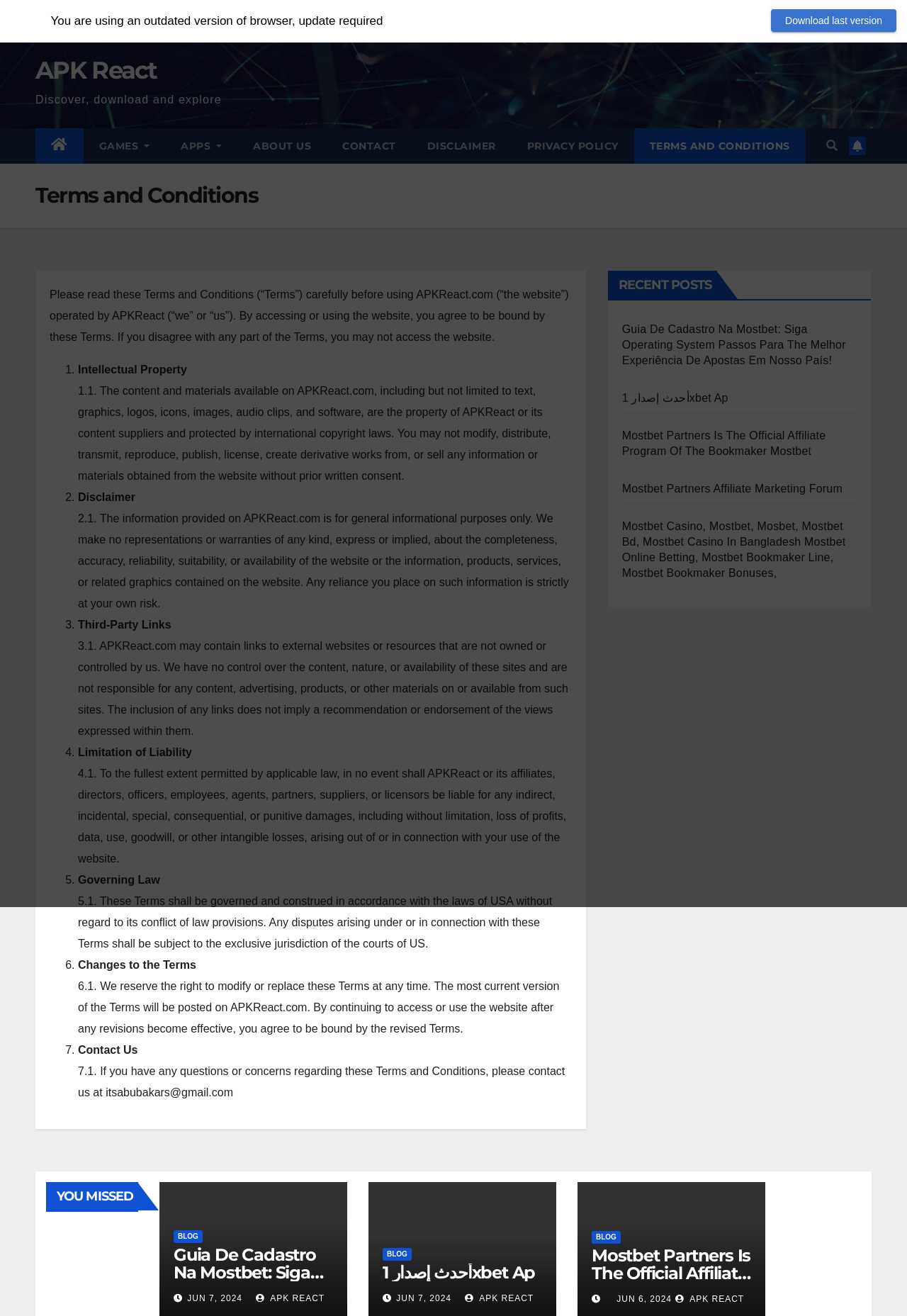Please determine the bounding box coordinates for the UI element described here. Use the format (top-left x, top-left y, bottom-right x, bottom-right y) with values bounded between 0 and 1: Mostbet Partners Affiliate Marketing Forum

[0.686, 0.367, 0.929, 0.376]